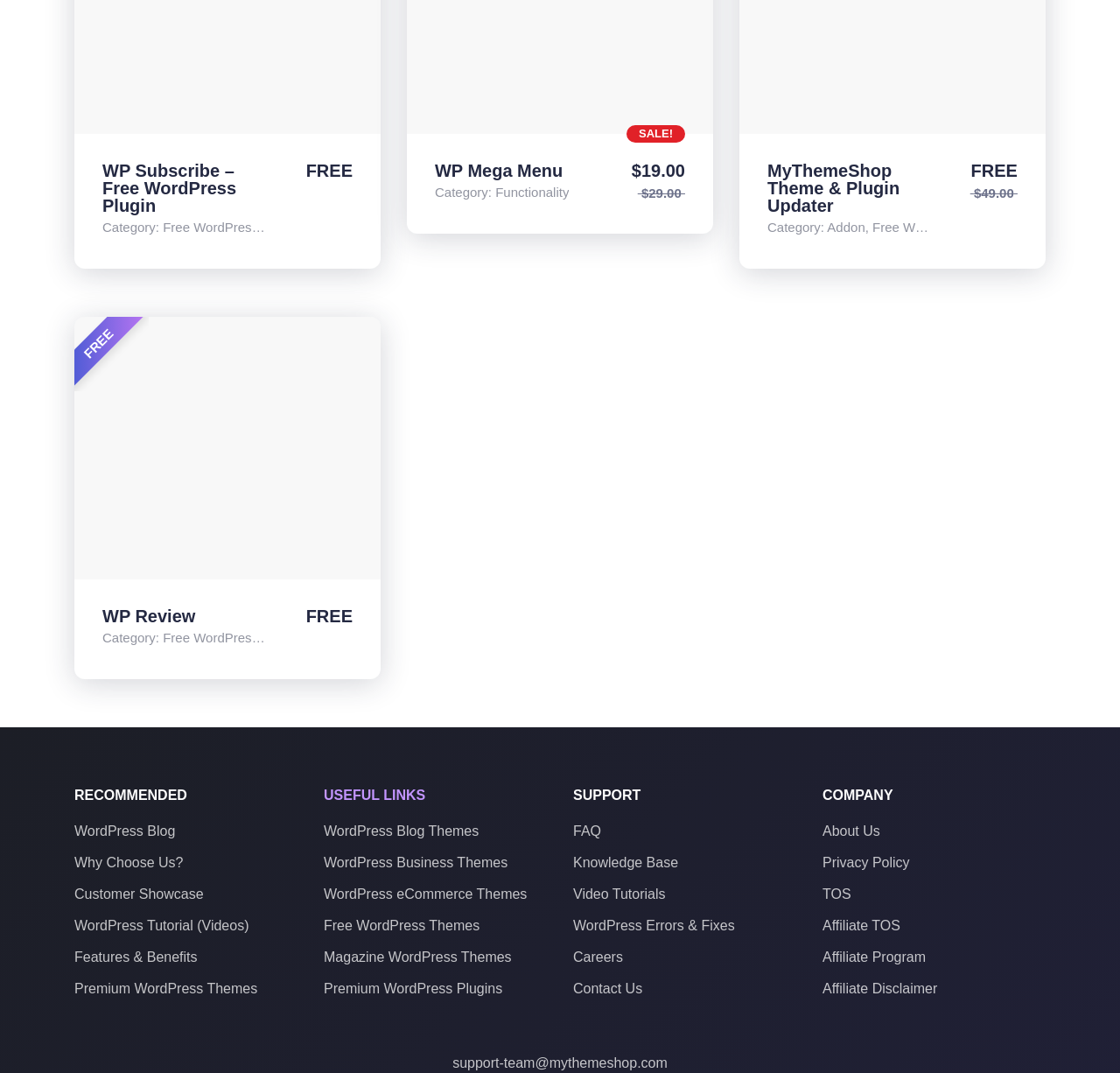Extract the bounding box coordinates for the HTML element that matches this description: "MyThemeShop Theme & Plugin Updater". The coordinates should be four float numbers between 0 and 1, i.e., [left, top, right, bottom].

[0.685, 0.15, 0.803, 0.201]